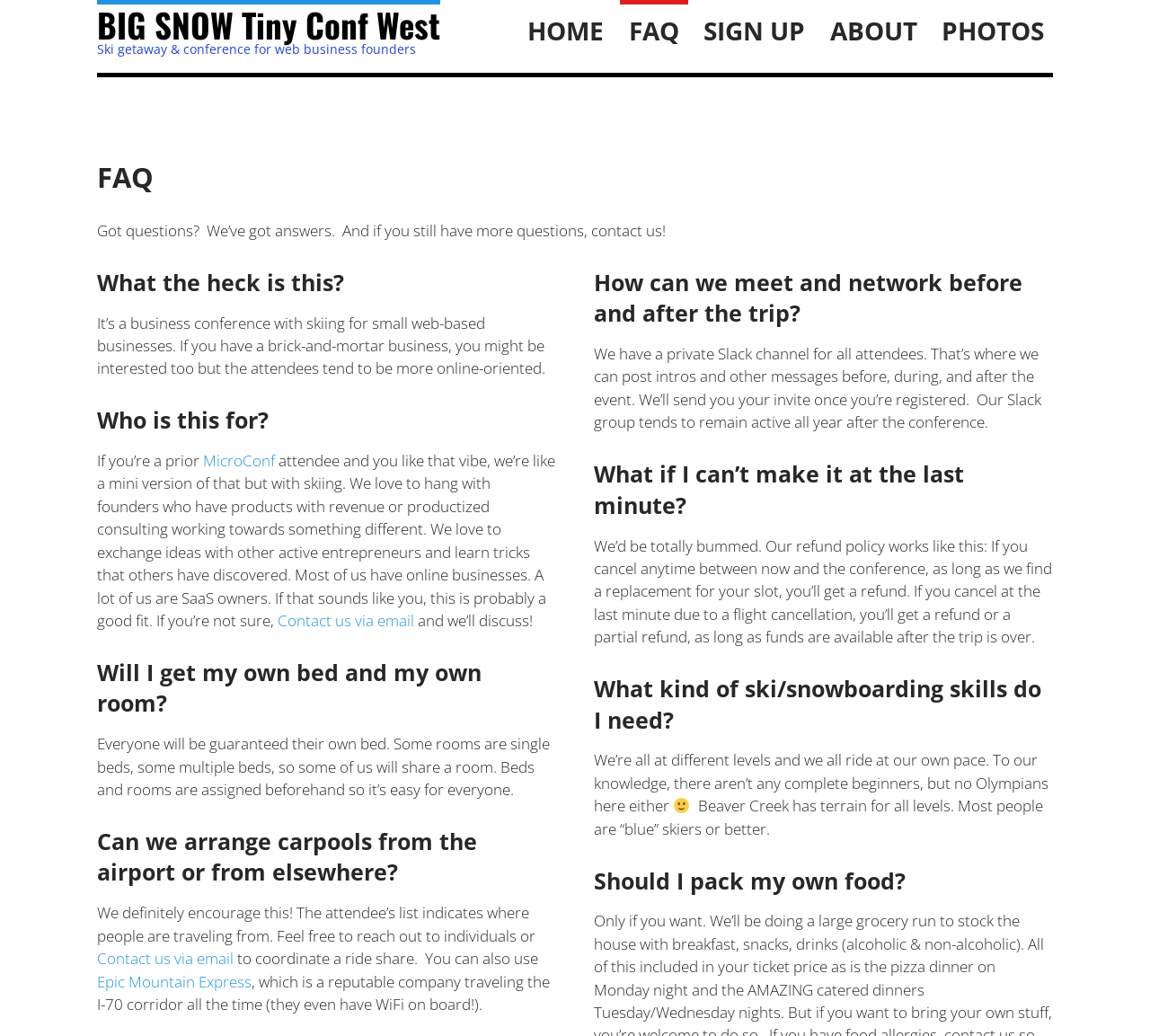Can I get a refund if I cancel at the last minute?
Analyze the screenshot and provide a detailed answer to the question.

The webpage states that if you cancel at the last minute due to a flight cancellation, you'll get a refund or a partial refund, as long as funds are available after the trip is over, as mentioned in the FAQ section.